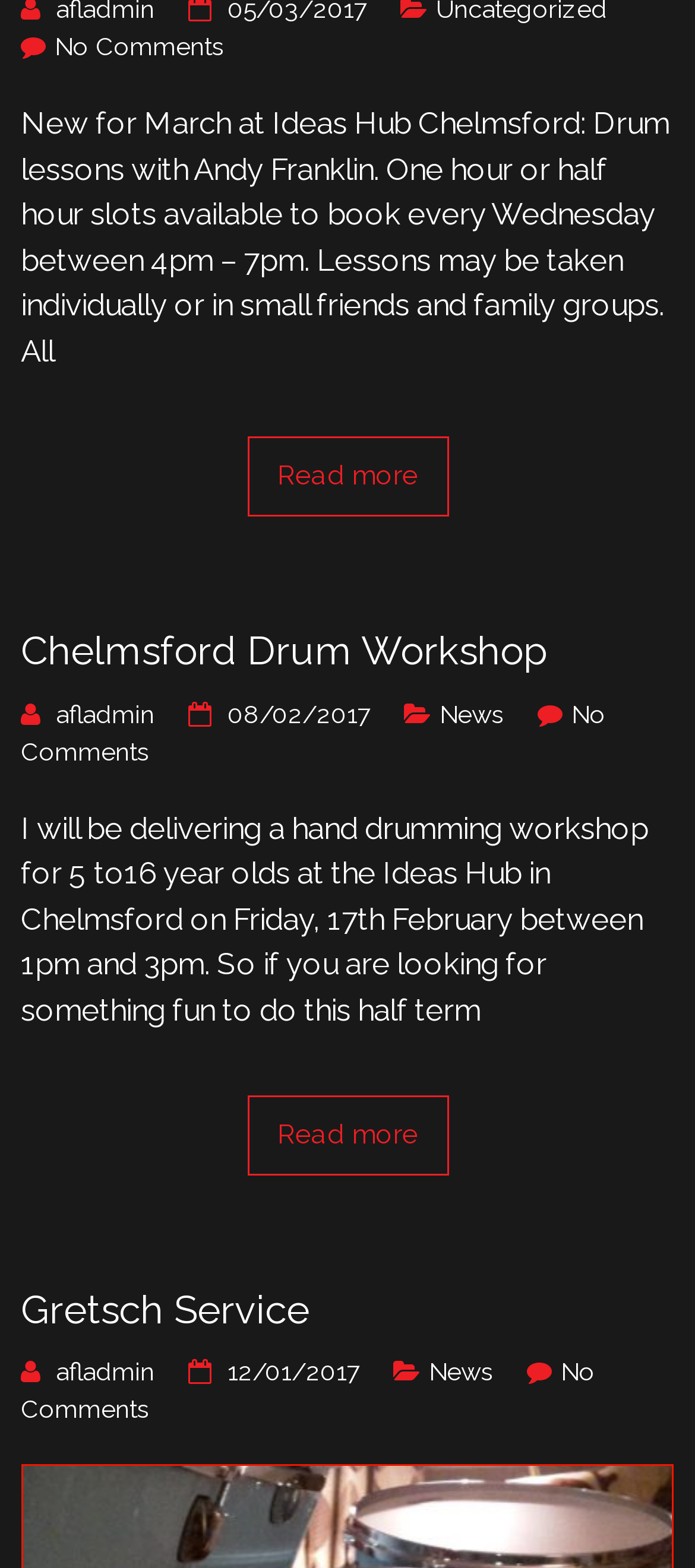Who is the author of the 'Chelmsford Drum Workshop' article?
Please analyze the image and answer the question with as much detail as possible.

I looked at the 'Chelmsford Drum Workshop' article and found the author's name, 'afladmin', which is a link below the heading.